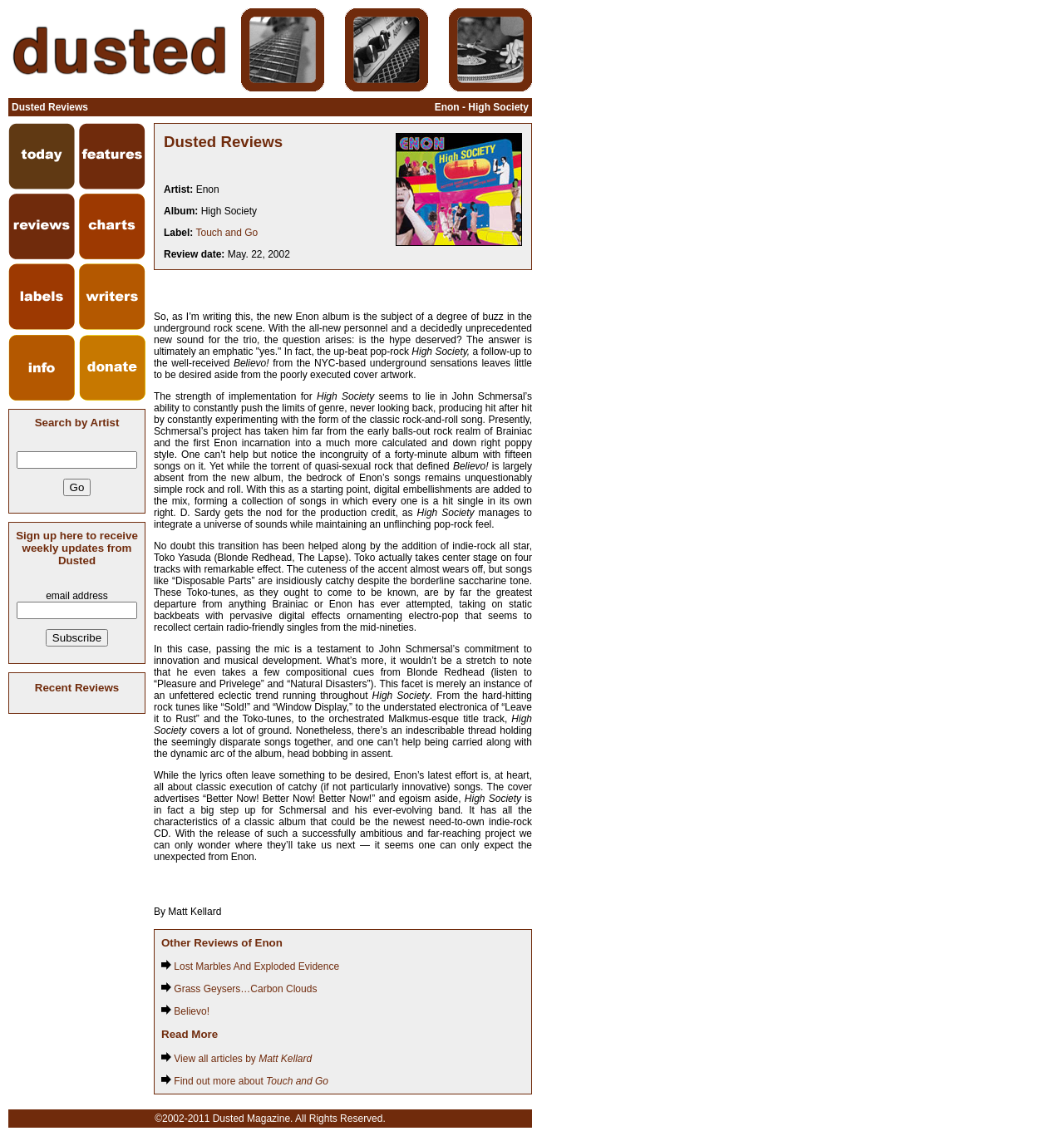Please answer the following question using a single word or phrase: 
What is the name of the magazine?

Dusted